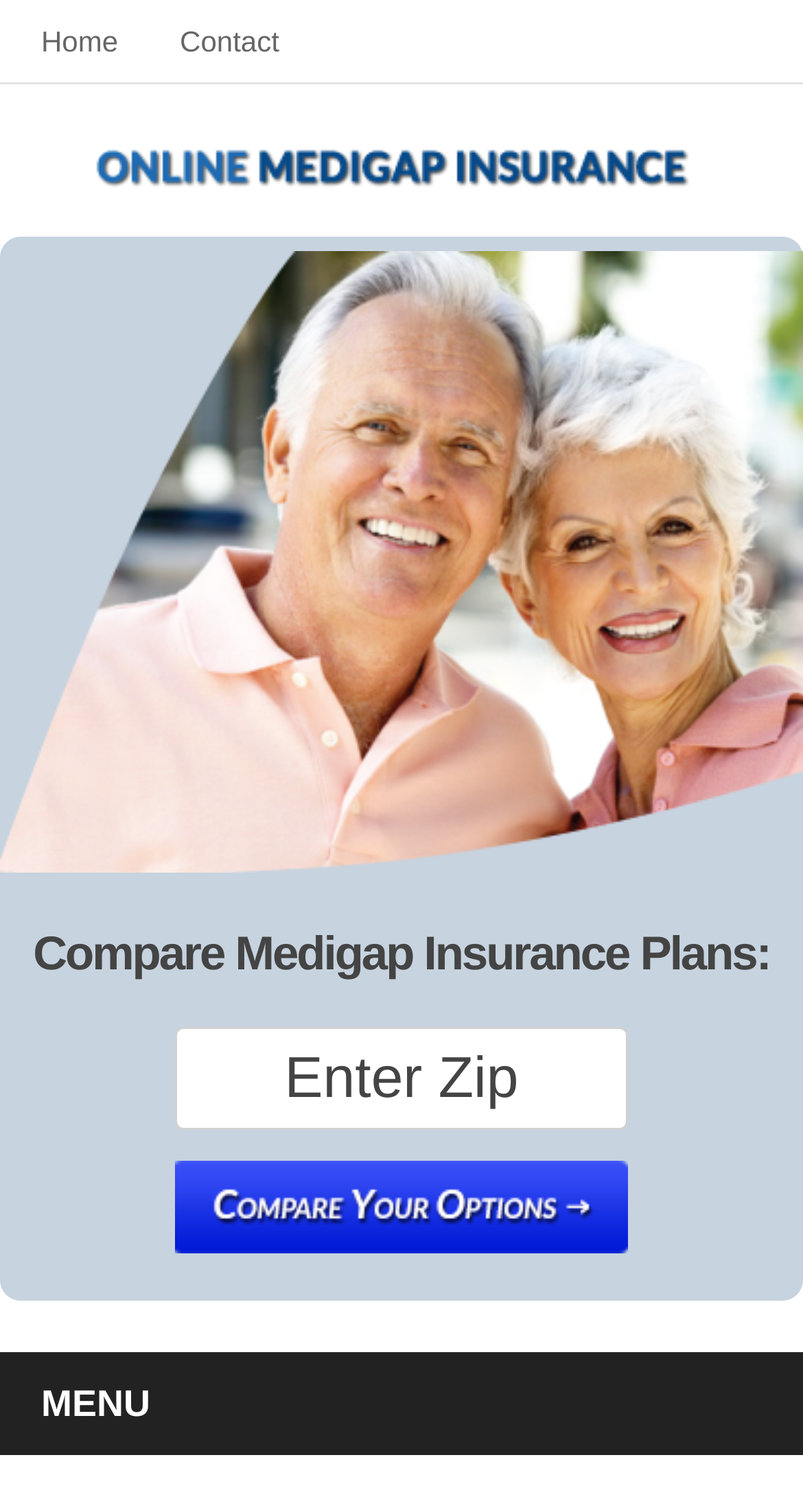What is the main topic of the webpage?
Using the image, respond with a single word or phrase.

Medigap Insurance